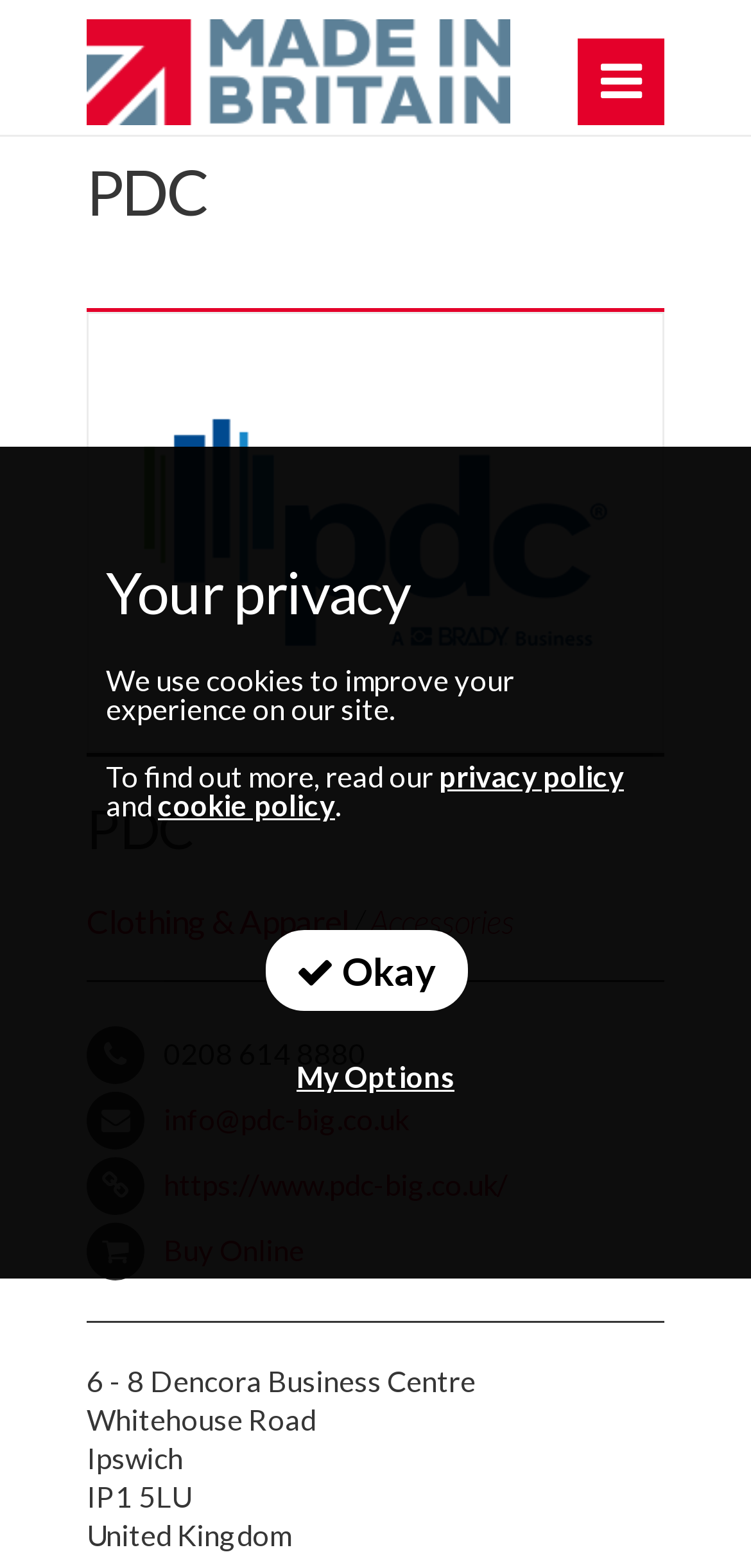Please identify the bounding box coordinates of the clickable region that I should interact with to perform the following instruction: "learn more about PDC". The coordinates should be expressed as four float numbers between 0 and 1, i.e., [left, top, right, bottom].

[0.115, 0.098, 0.885, 0.172]